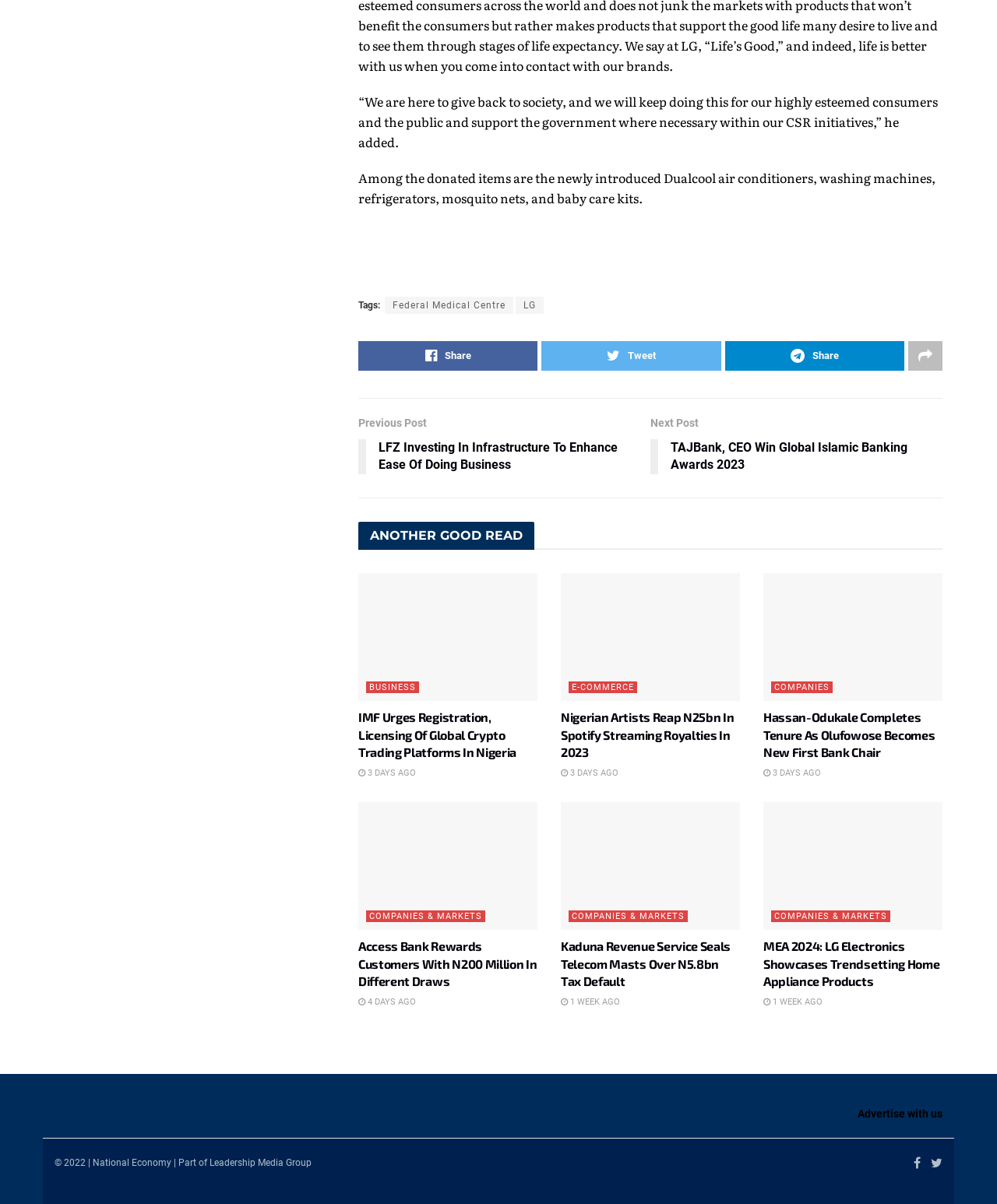Respond concisely with one word or phrase to the following query:
How many articles are displayed on this webpage?

5